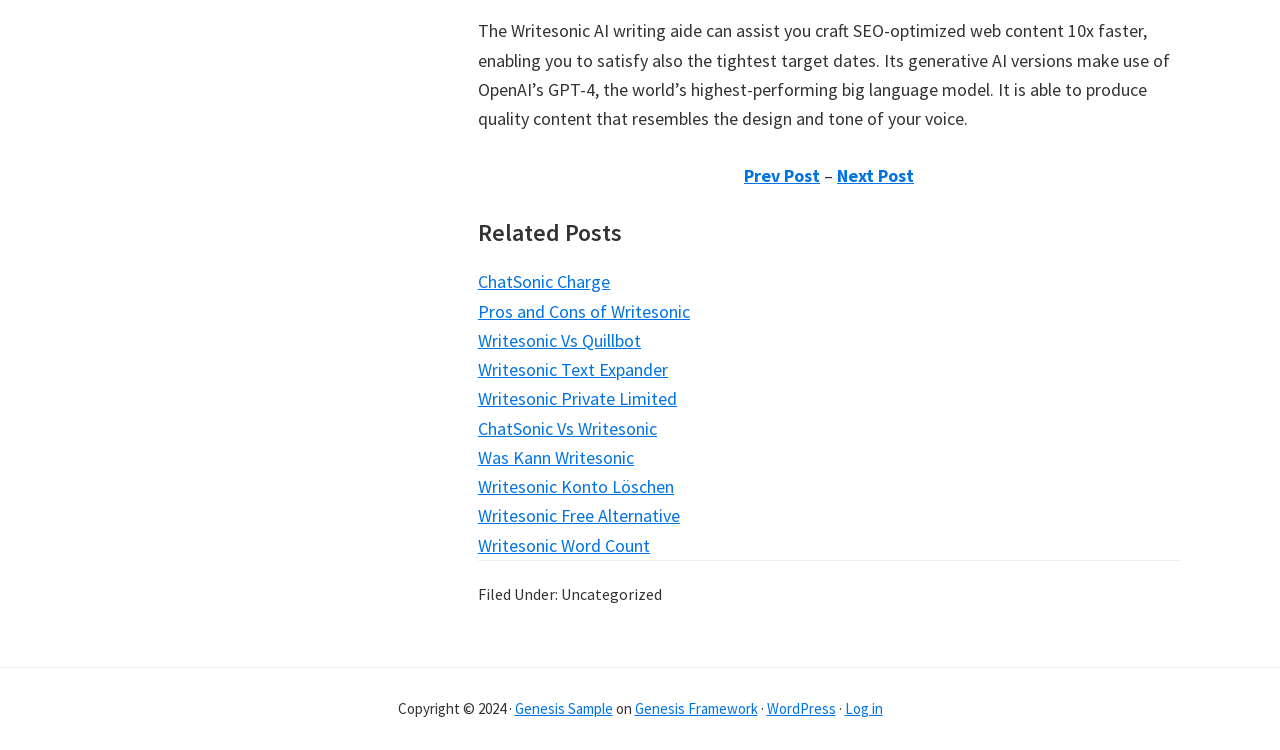Identify the bounding box coordinates necessary to click and complete the given instruction: "Click on 'ChatSonic Charge'".

[0.373, 0.36, 0.477, 0.391]